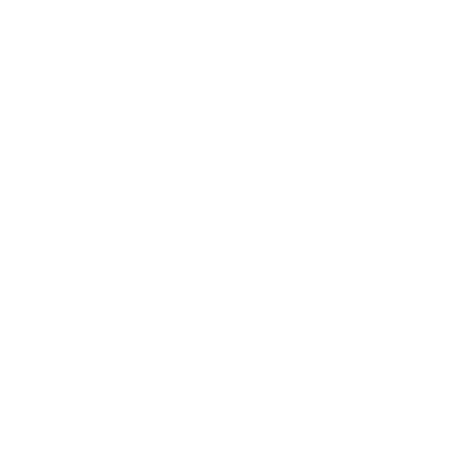What is the approximate height of the figurine?
Answer the question with a thorough and detailed explanation.

The caption provides the dimensions of the figurine, including its height, which is approximately 3.75 inches.